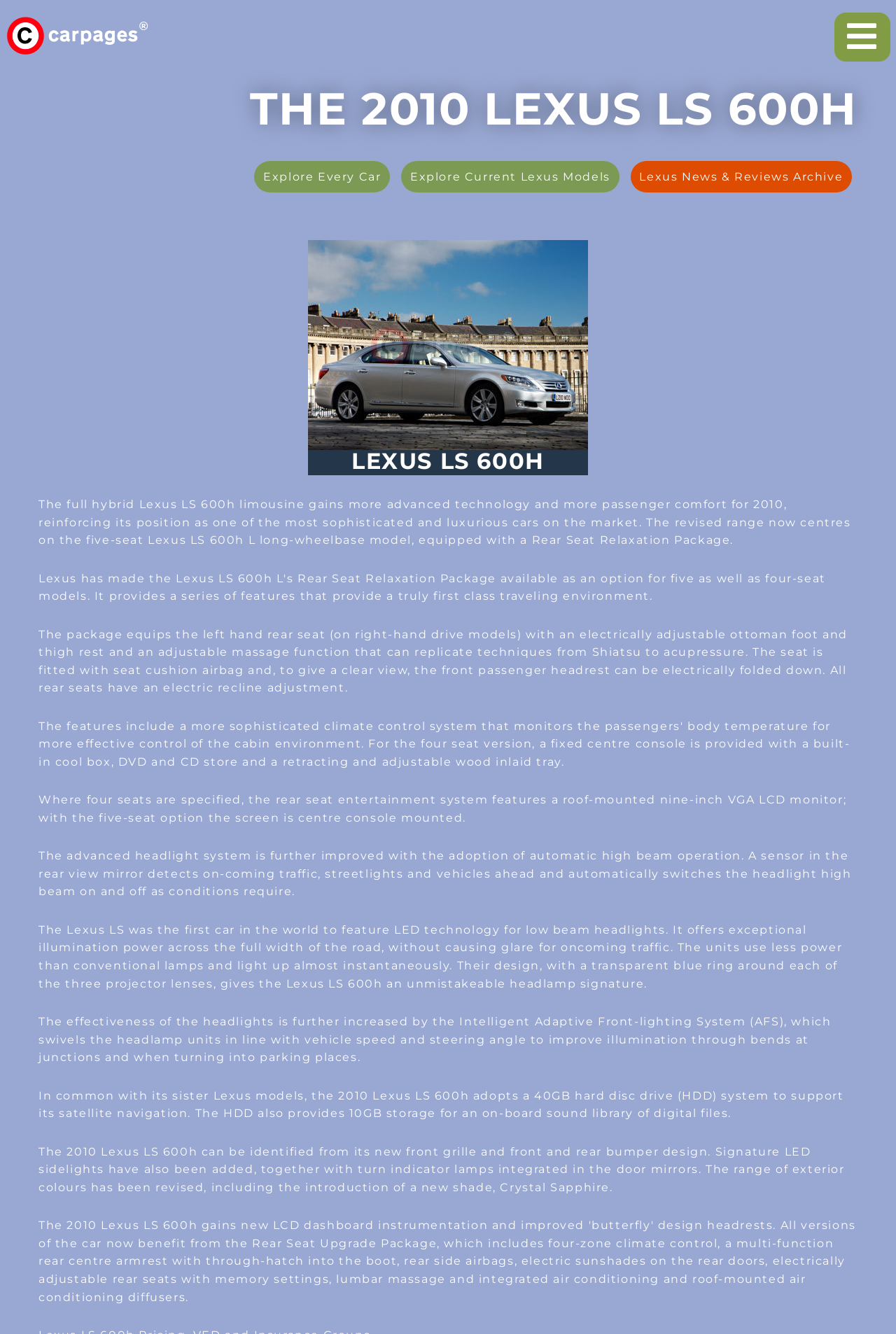Given the description of the UI element: "Explore Every Car", predict the bounding box coordinates in the form of [left, top, right, bottom], with each value being a float between 0 and 1.

[0.284, 0.121, 0.435, 0.144]